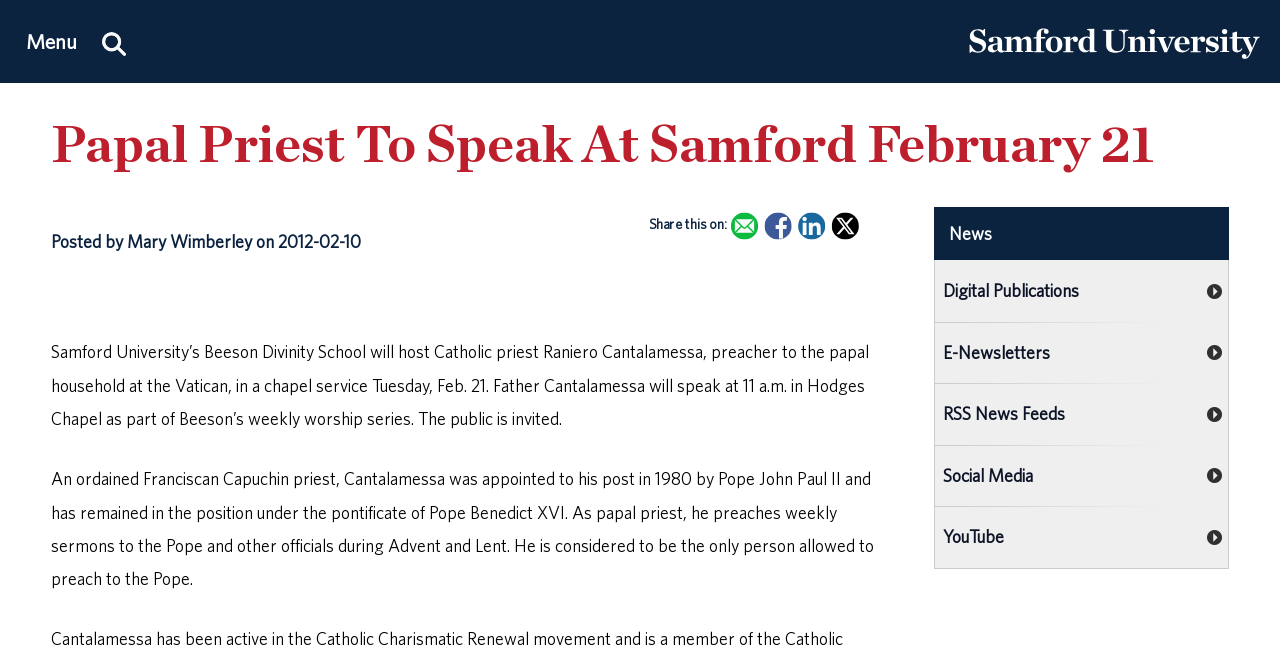Please determine the primary heading and provide its text.

Papal Priest To Speak At Samford February 21